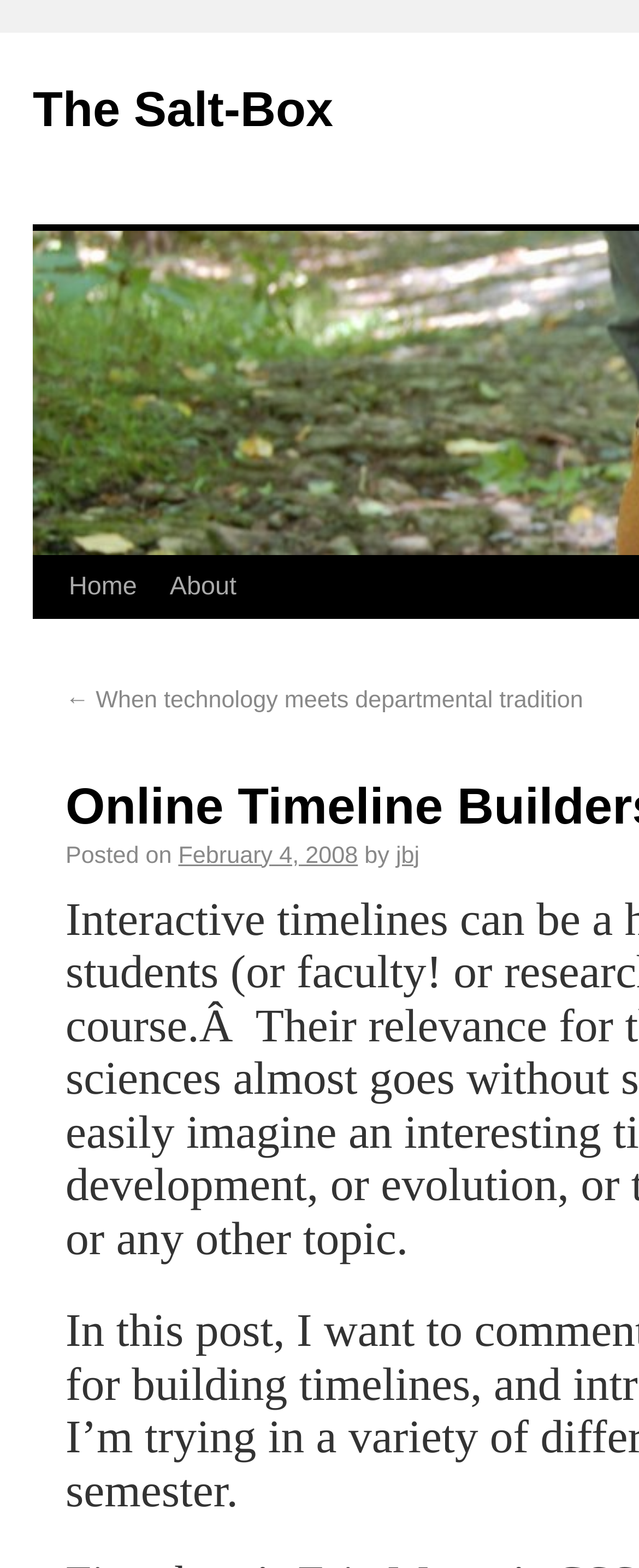Detail the features and information presented on the webpage.

The webpage is titled "Online Timeline Builders | The Salt-Box" and appears to be a blog or article page. At the top left, there is a link to "The Salt-Box", which is likely the website's logo or homepage link. 

Below this, there are two navigation links, "Home" and "About", positioned side by side, with "Home" on the left and "About" on the right. 

Further down, there is a blog post or article with a title that is not explicitly stated, but it seems to be related to technology and departmental tradition. The post is dated "February 4, 2008", and is written by "jbj". The date and author information are positioned below the title, with the date on the left and the author on the right.